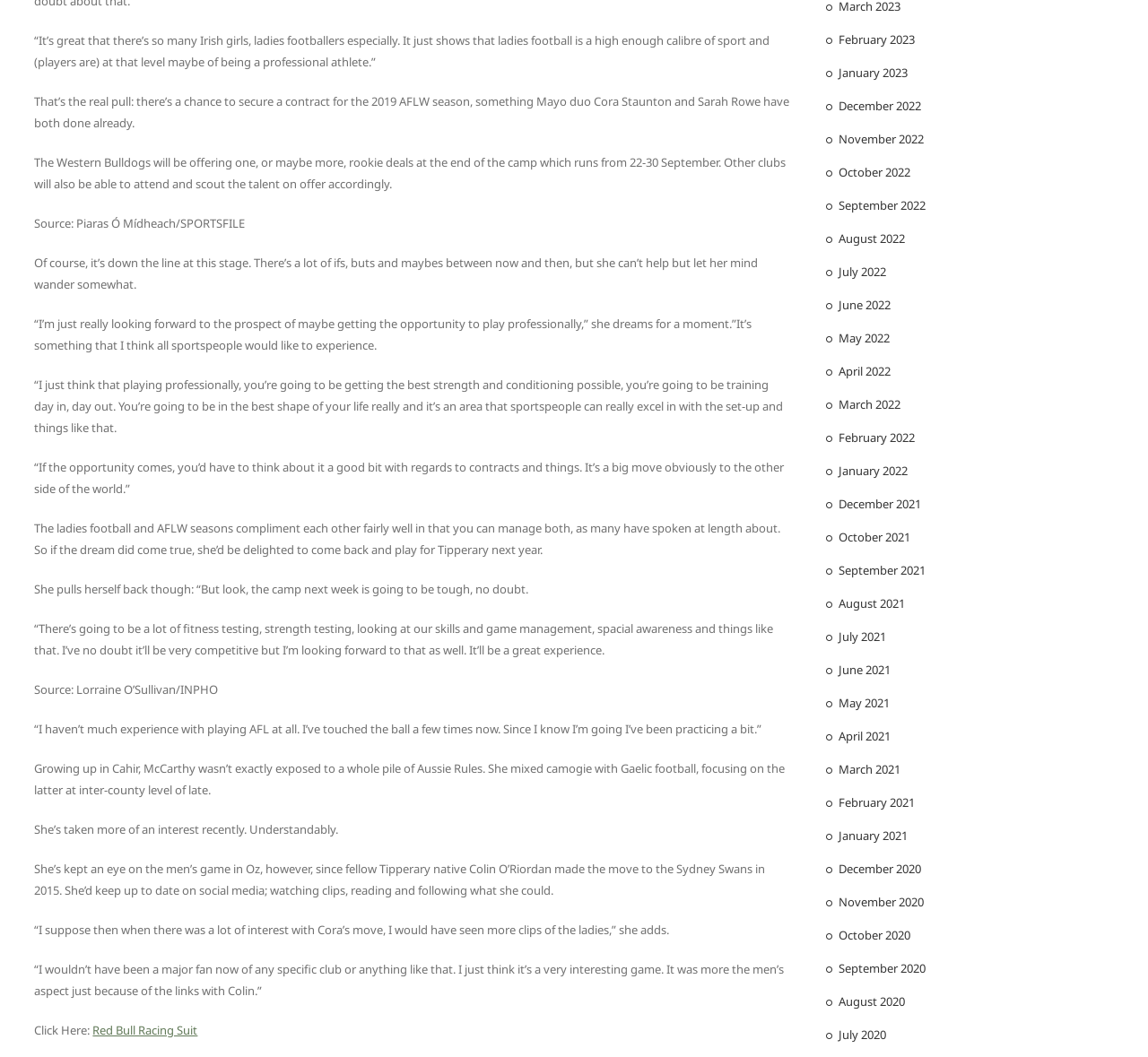What is the publication date of the article?
Using the image, respond with a single word or phrase.

Not specified